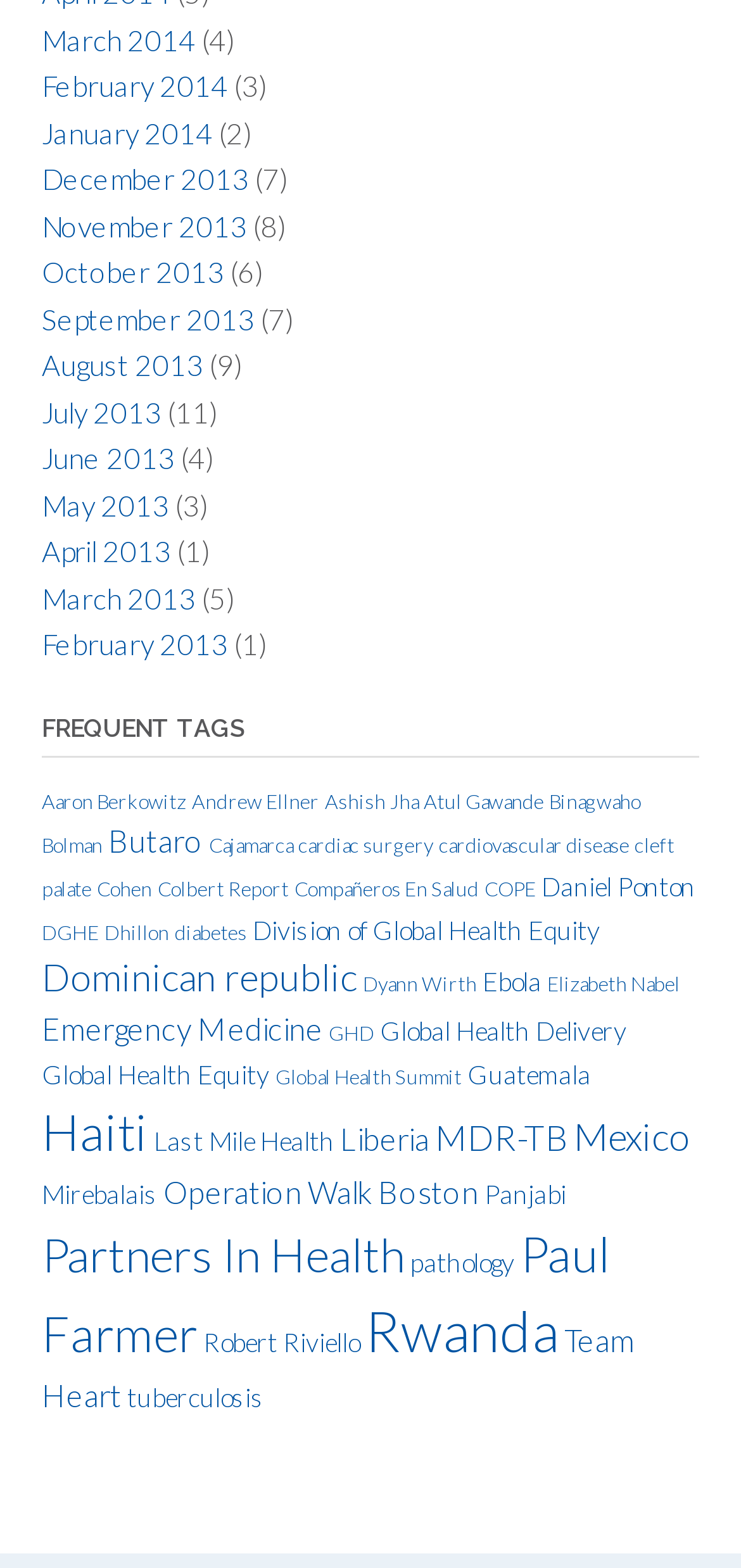Please specify the coordinates of the bounding box for the element that should be clicked to carry out this instruction: "Contact us via WhatsApp". The coordinates must be four float numbers between 0 and 1, formatted as [left, top, right, bottom].

None